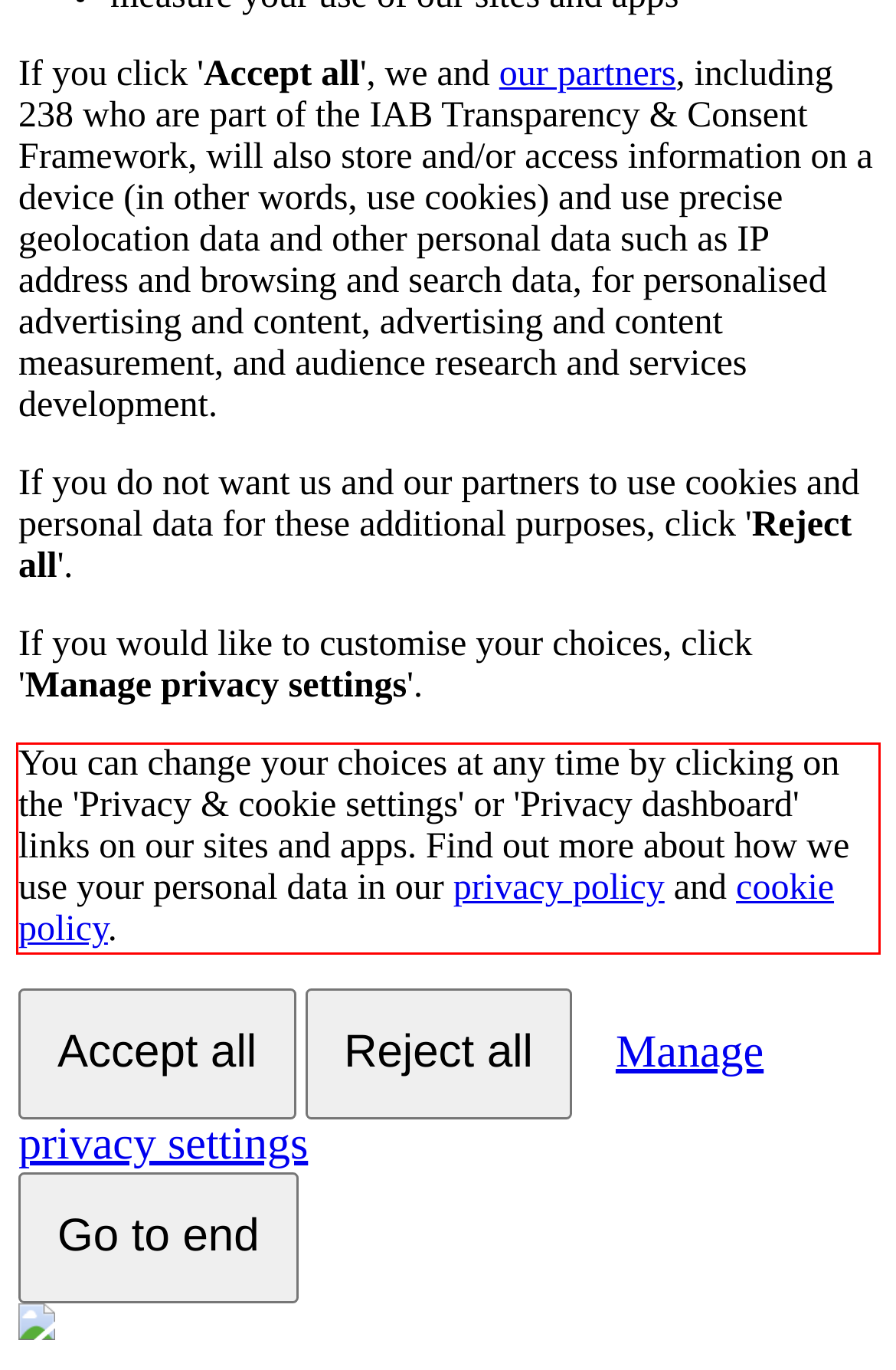Locate the red bounding box in the provided webpage screenshot and use OCR to determine the text content inside it.

You can change your choices at any time by clicking on the 'Privacy & cookie settings' or 'Privacy dashboard' links on our sites and apps. Find out more about how we use your personal data in our privacy policy and cookie policy.